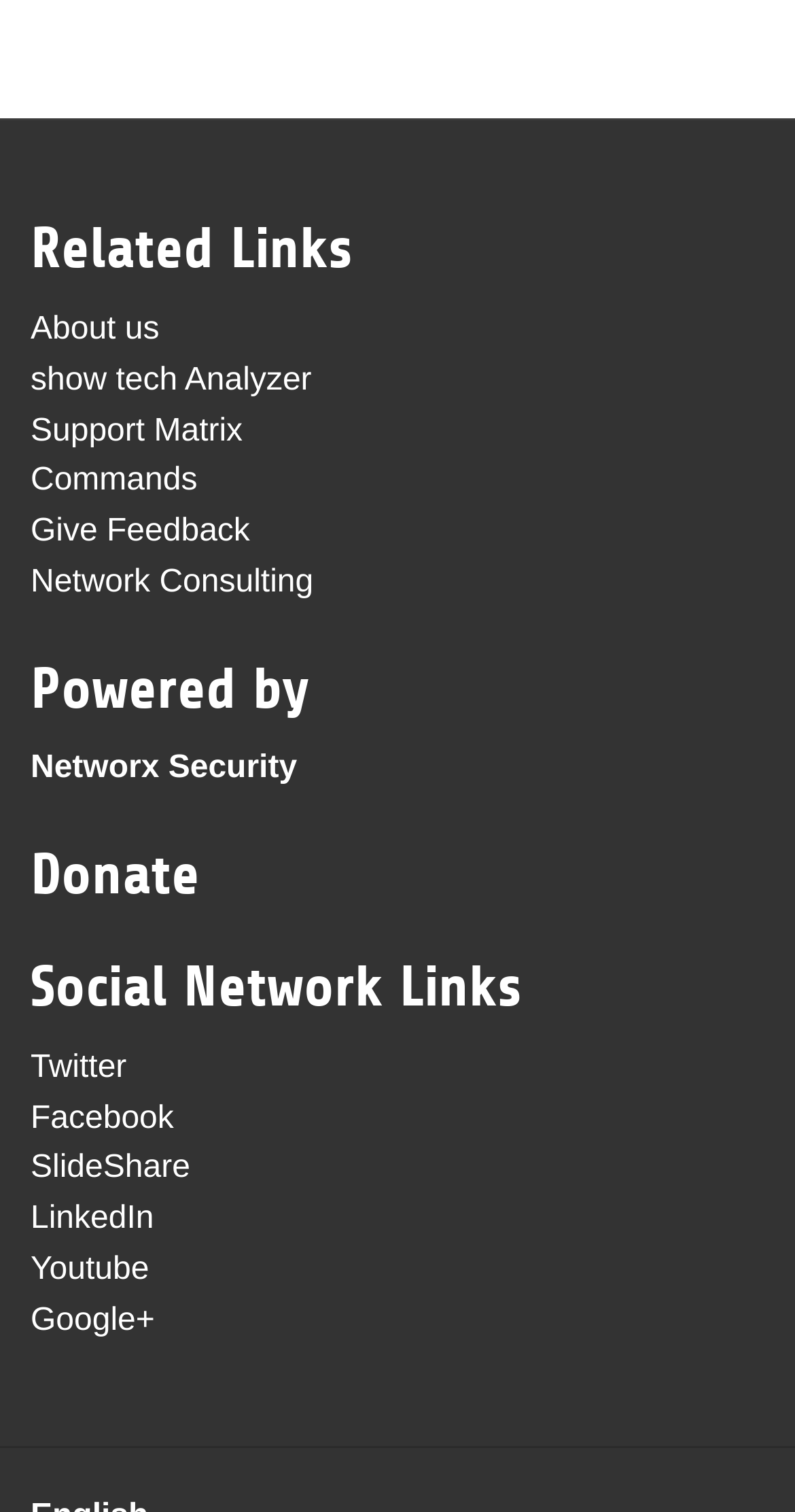Provide a brief response using a word or short phrase to this question:
How many links are there in the 'Donate' section?

1